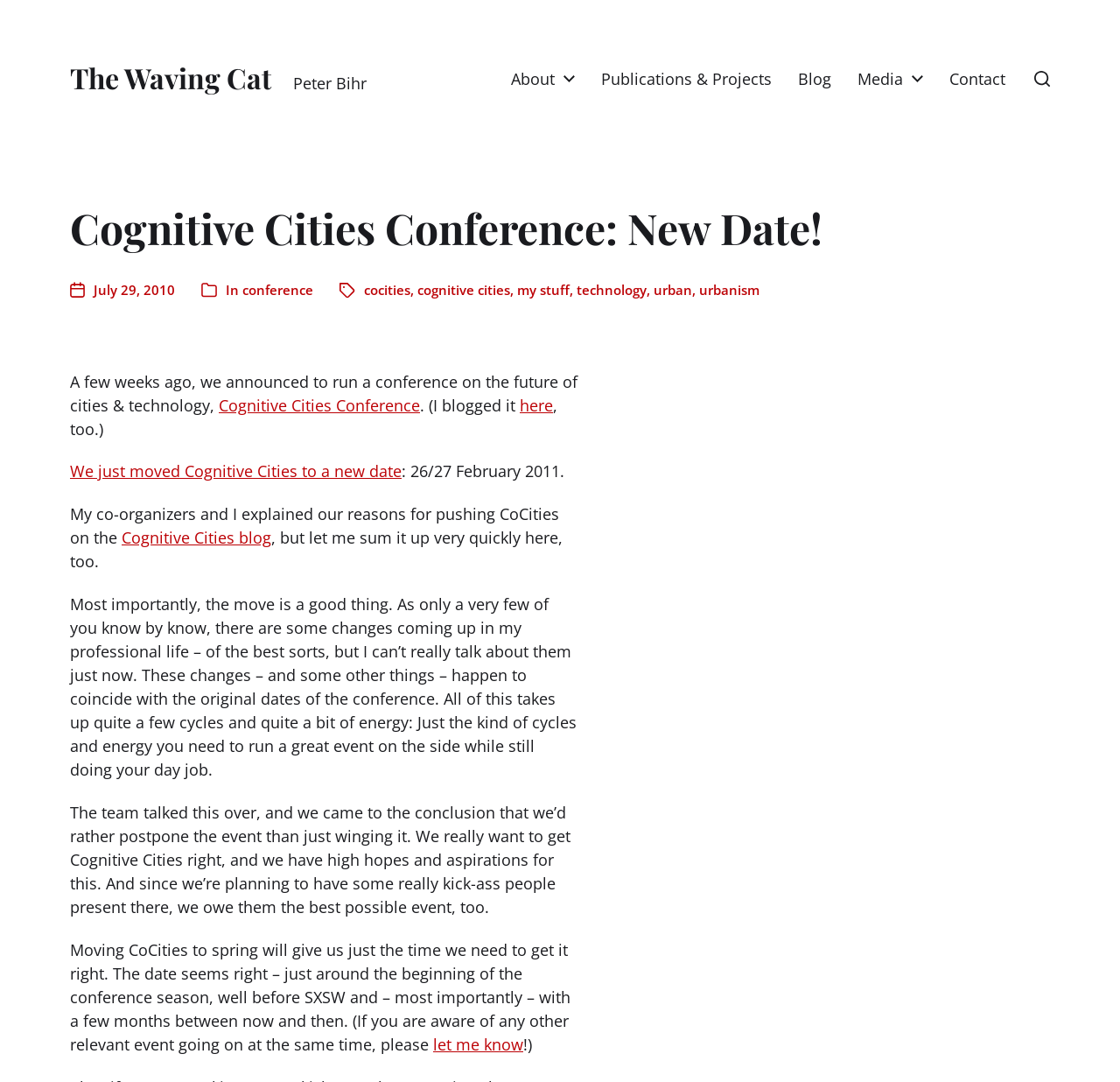Using the element description cognitive cities, predict the bounding box coordinates for the UI element. Provide the coordinates in (top-left x, top-left y, bottom-right x, bottom-right y) format with values ranging from 0 to 1.

[0.373, 0.26, 0.455, 0.276]